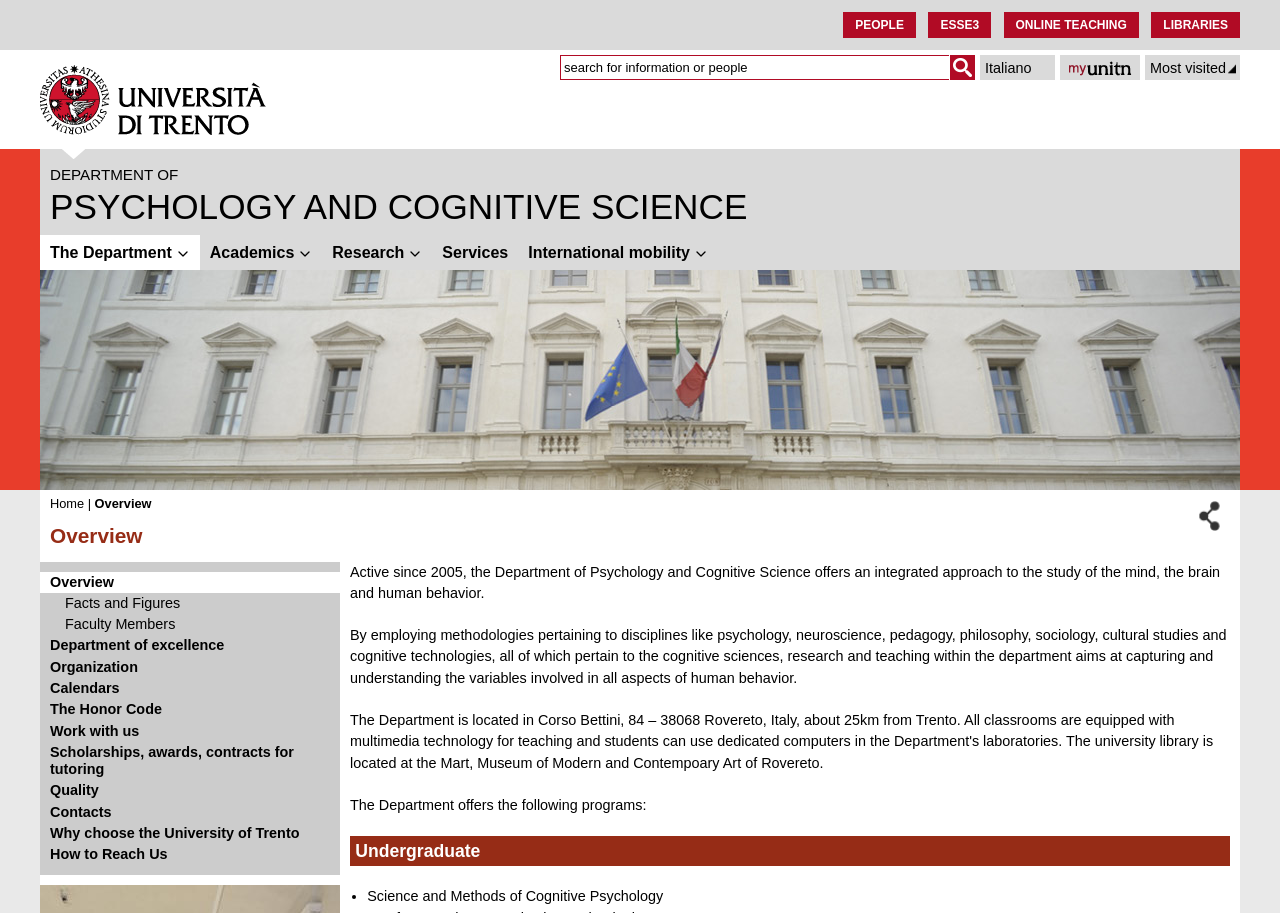Please find the bounding box coordinates (top-left x, top-left y, bottom-right x, bottom-right y) in the screenshot for the UI element described as follows: Department of excellence

[0.031, 0.696, 0.266, 0.719]